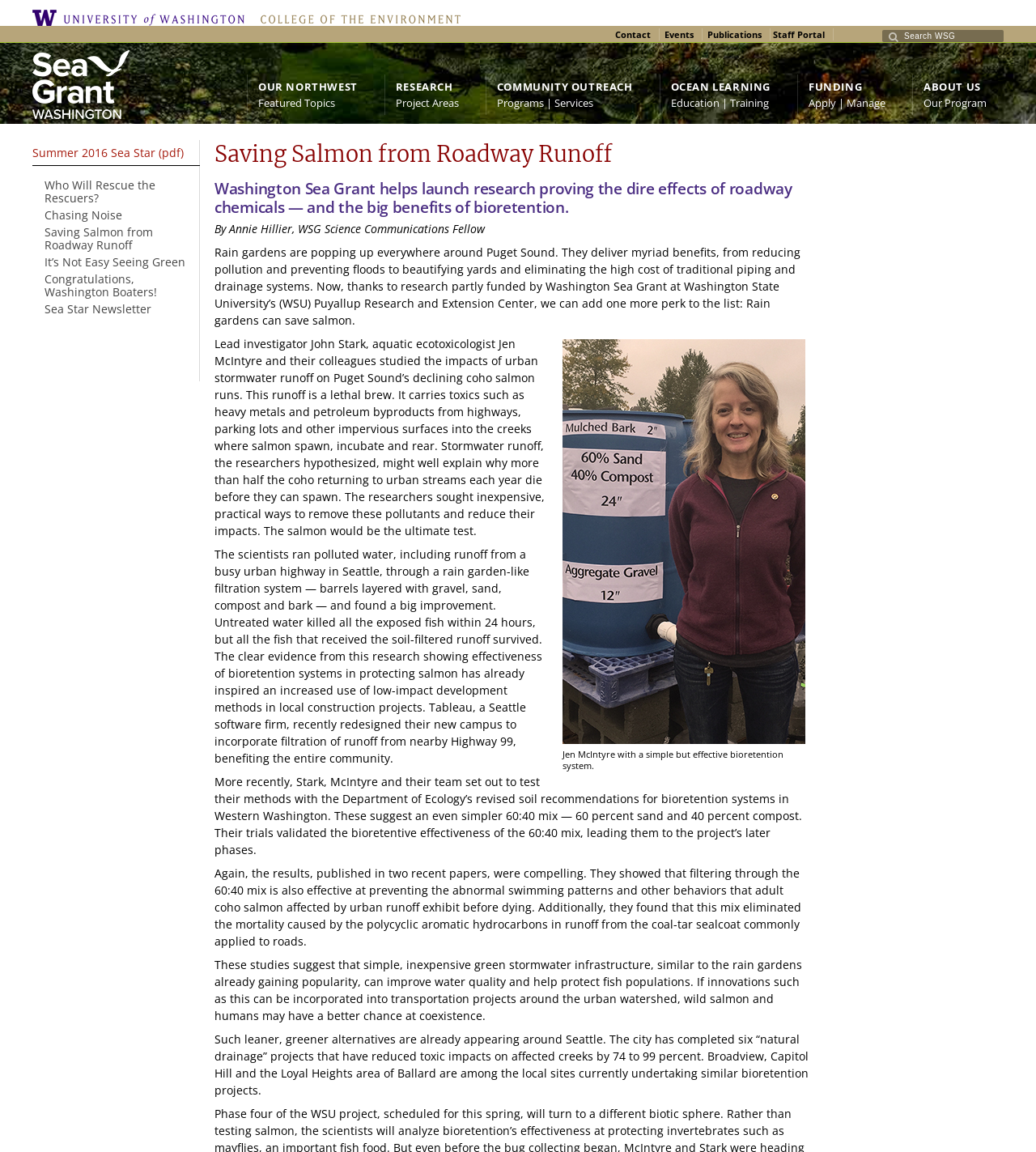Identify the bounding box coordinates of the HTML element based on this description: "FundingApply | Manage".

[0.78, 0.068, 0.855, 0.096]